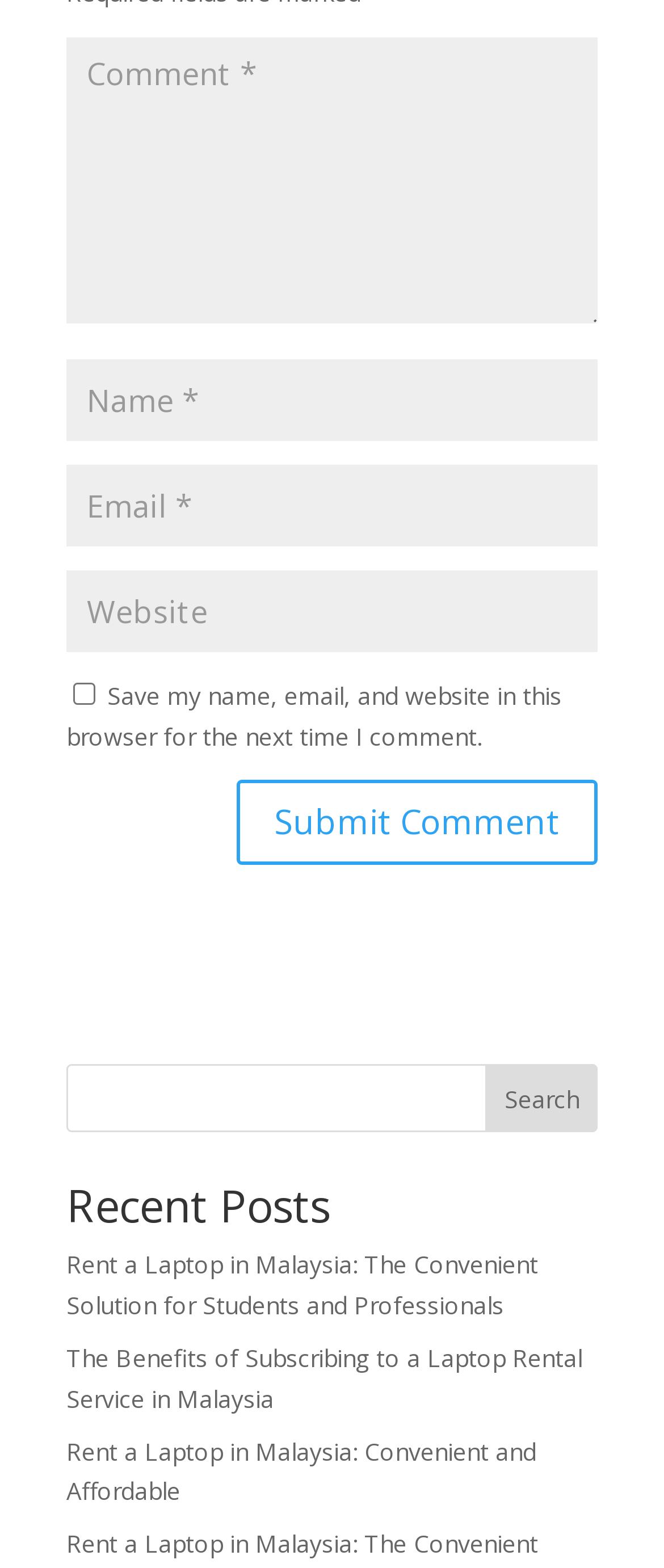Provide the bounding box coordinates in the format (top-left x, top-left y, bottom-right x, bottom-right y). All values are floating point numbers between 0 and 1. Determine the bounding box coordinate of the UI element described as: input value="Email *" aria-describedby="email-notes" name="email"

[0.1, 0.296, 0.9, 0.348]